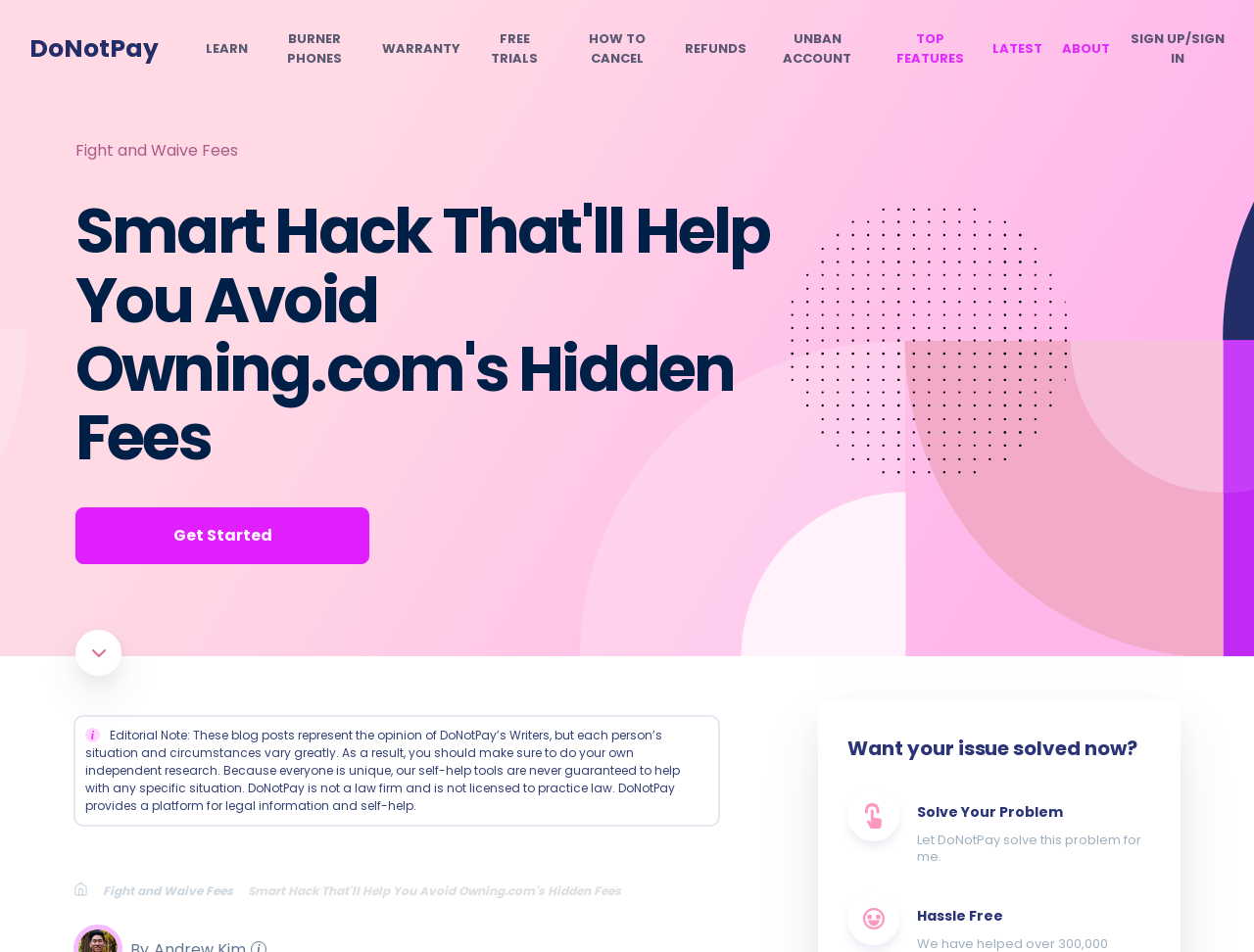Please identify the bounding box coordinates of the clickable element to fulfill the following instruction: "Click on the 'SIGN UP/SIGN IN' button". The coordinates should be four float numbers between 0 and 1, i.e., [left, top, right, bottom].

[0.901, 0.031, 0.977, 0.072]